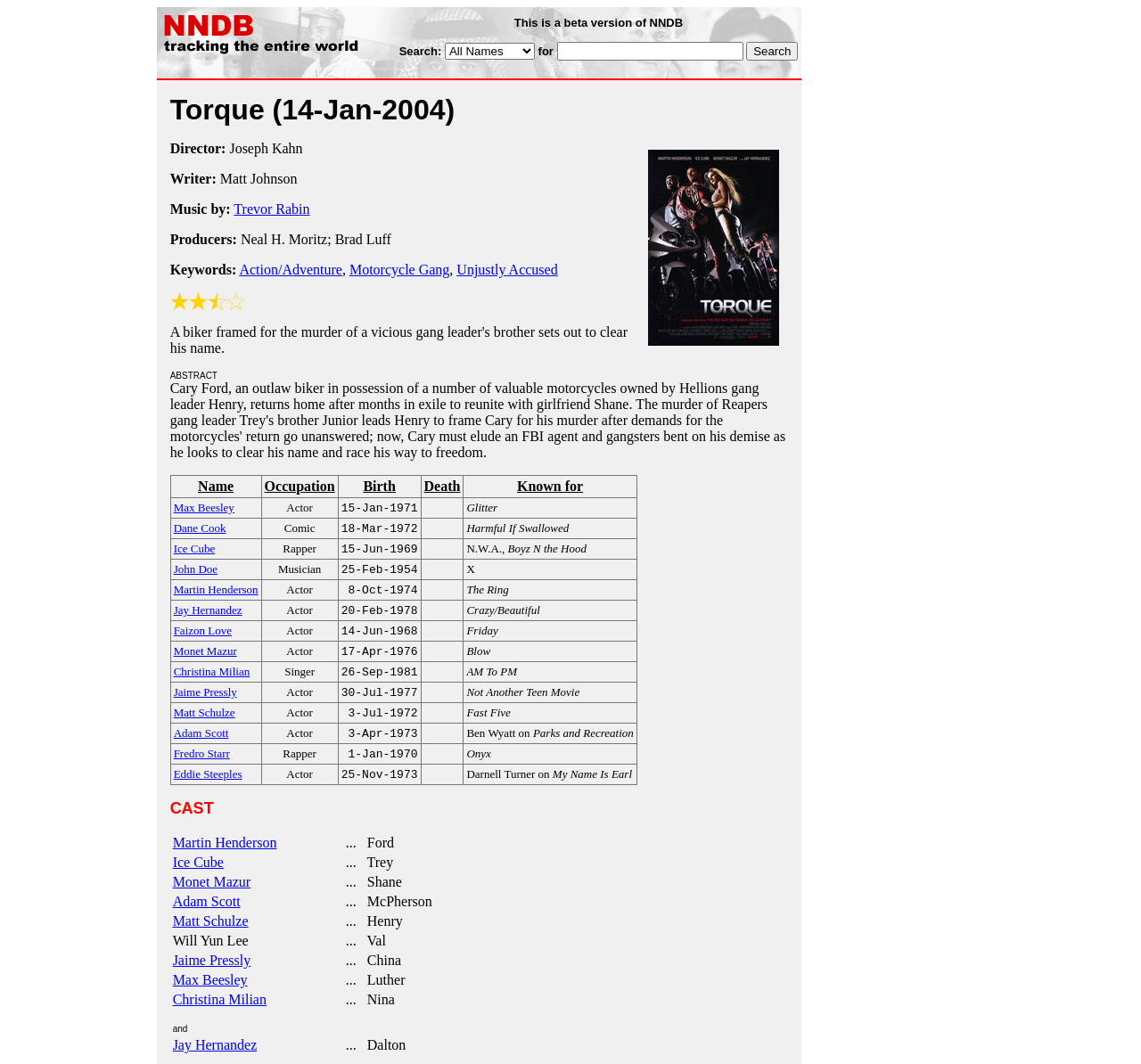What is the name of the search engine? Analyze the screenshot and reply with just one word or a short phrase.

NNDB